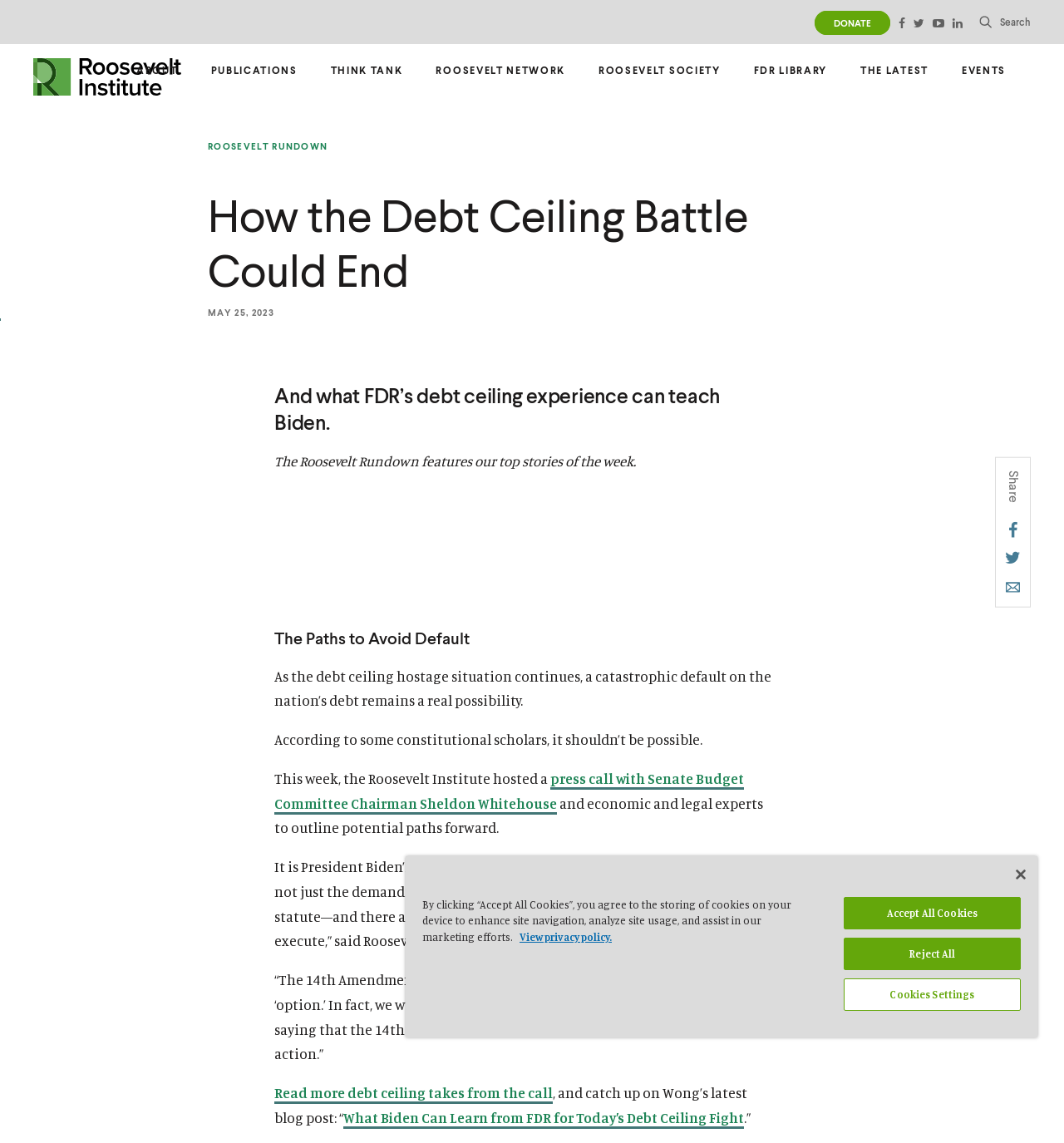Bounding box coordinates are specified in the format (top-left x, top-left y, bottom-right x, bottom-right y). All values are floating point numbers bounded between 0 and 1. Please provide the bounding box coordinate of the region this sentence describes: Apply here

None